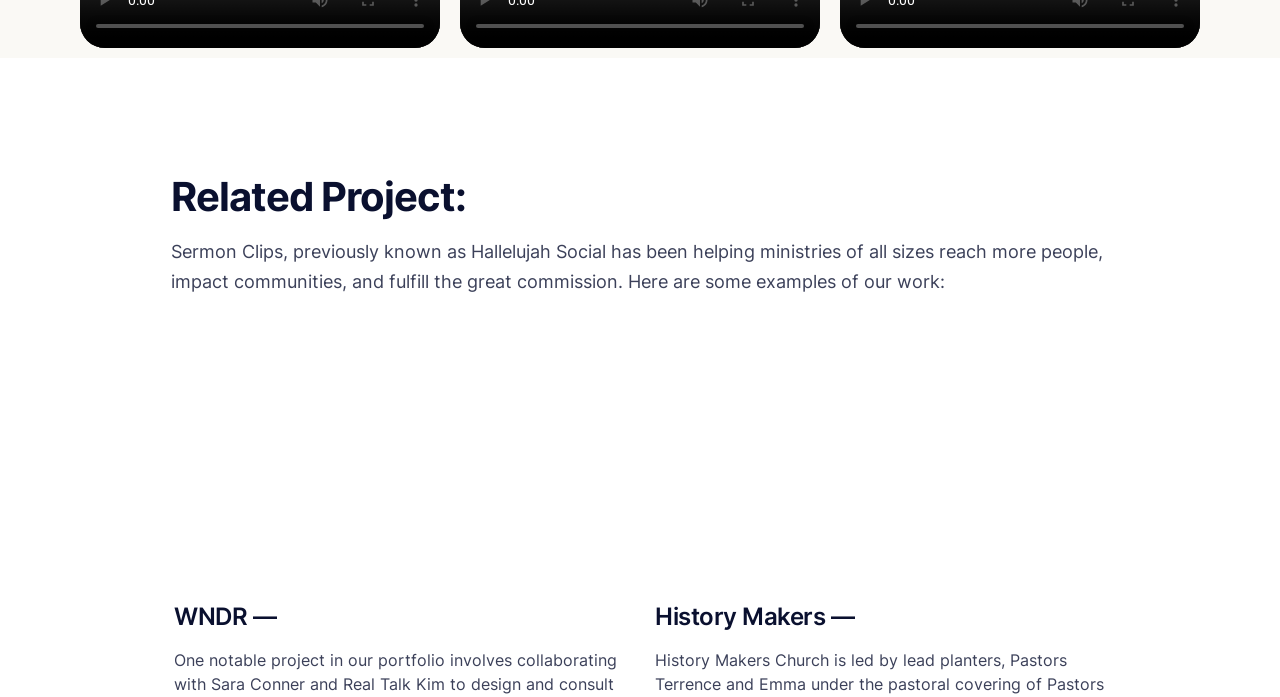Show the bounding box coordinates for the HTML element described as: "WNDR —".

[0.136, 0.862, 0.216, 0.922]